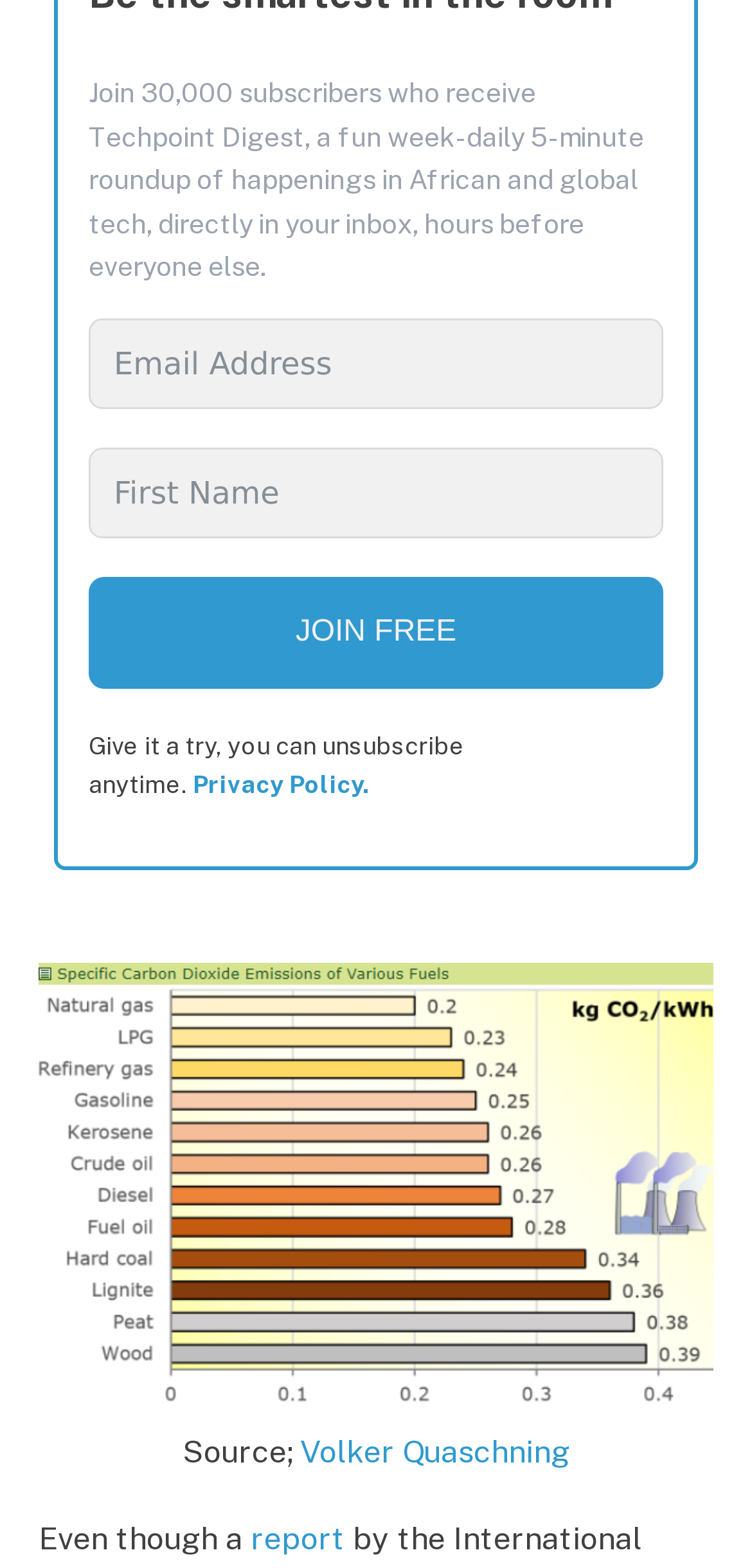Identify and provide the bounding box coordinates of the UI element described: "parent_node: Source; Volker Quaschning". The coordinates should be formatted as [left, top, right, bottom], with each number being a float between 0 and 1.

[0.051, 0.883, 0.949, 0.906]